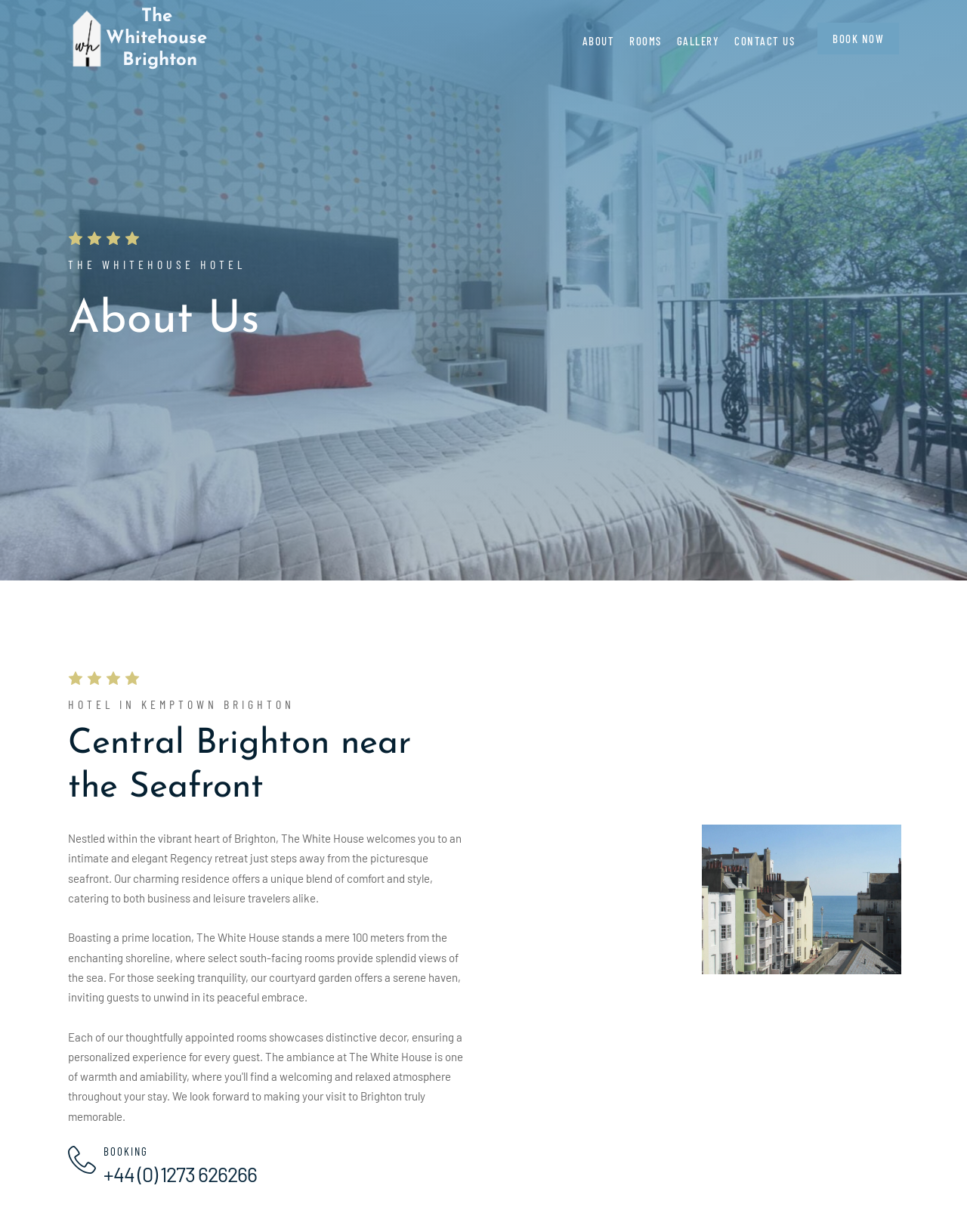Determine the bounding box for the described UI element: "Contact Us".

[0.752, 0.022, 0.83, 0.044]